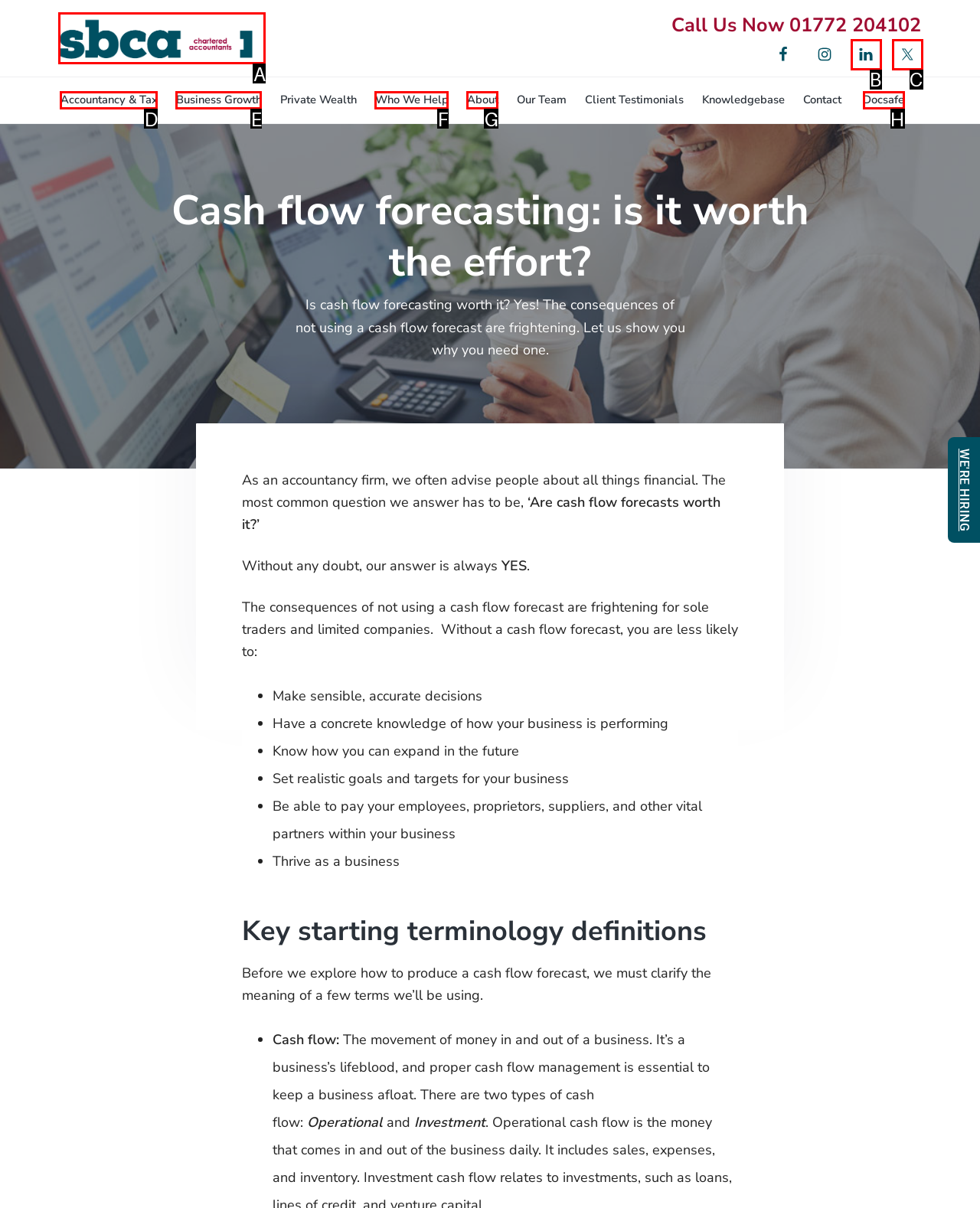Find the option that matches this description: Accountancy & Tax
Provide the matching option's letter directly.

D